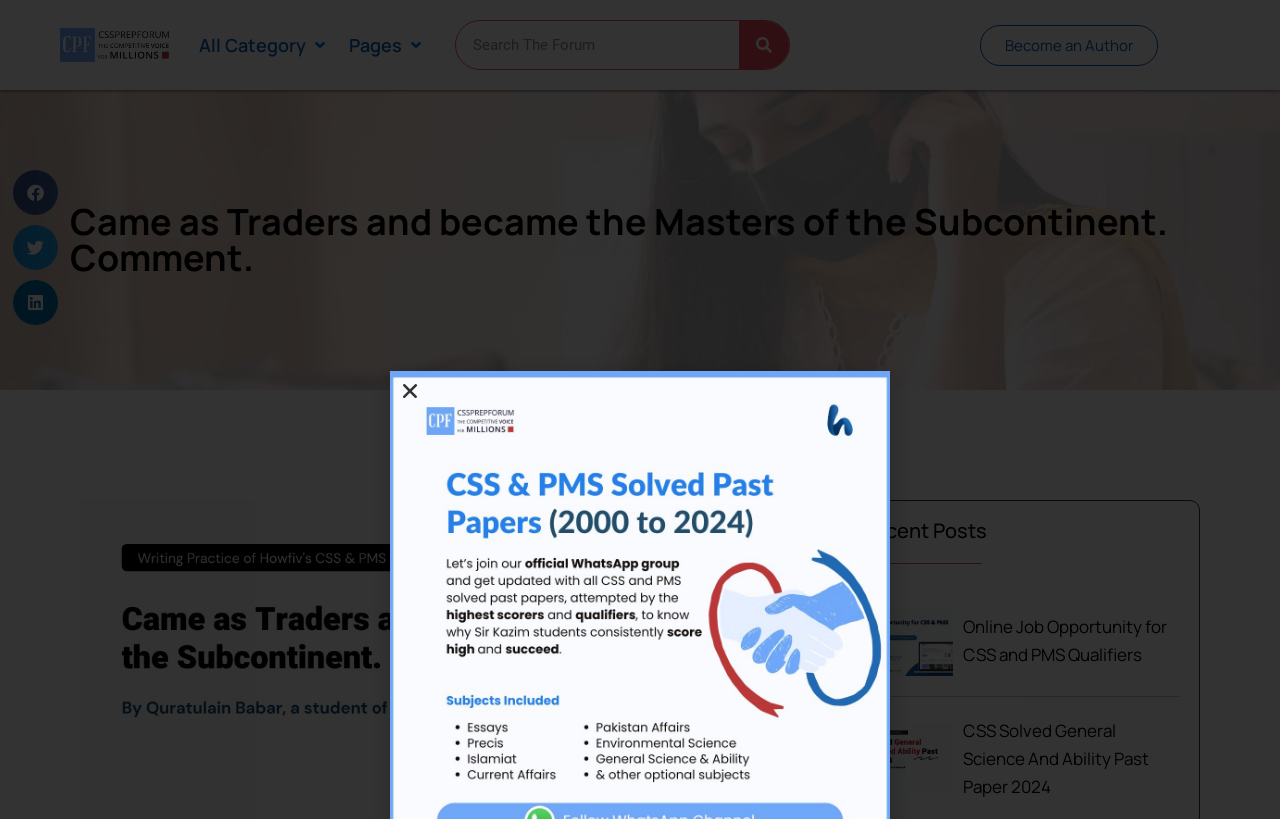Respond with a single word or phrase to the following question: What is the title of the second recent post?

CSS Solved General Science And Ability Past Paper 2024